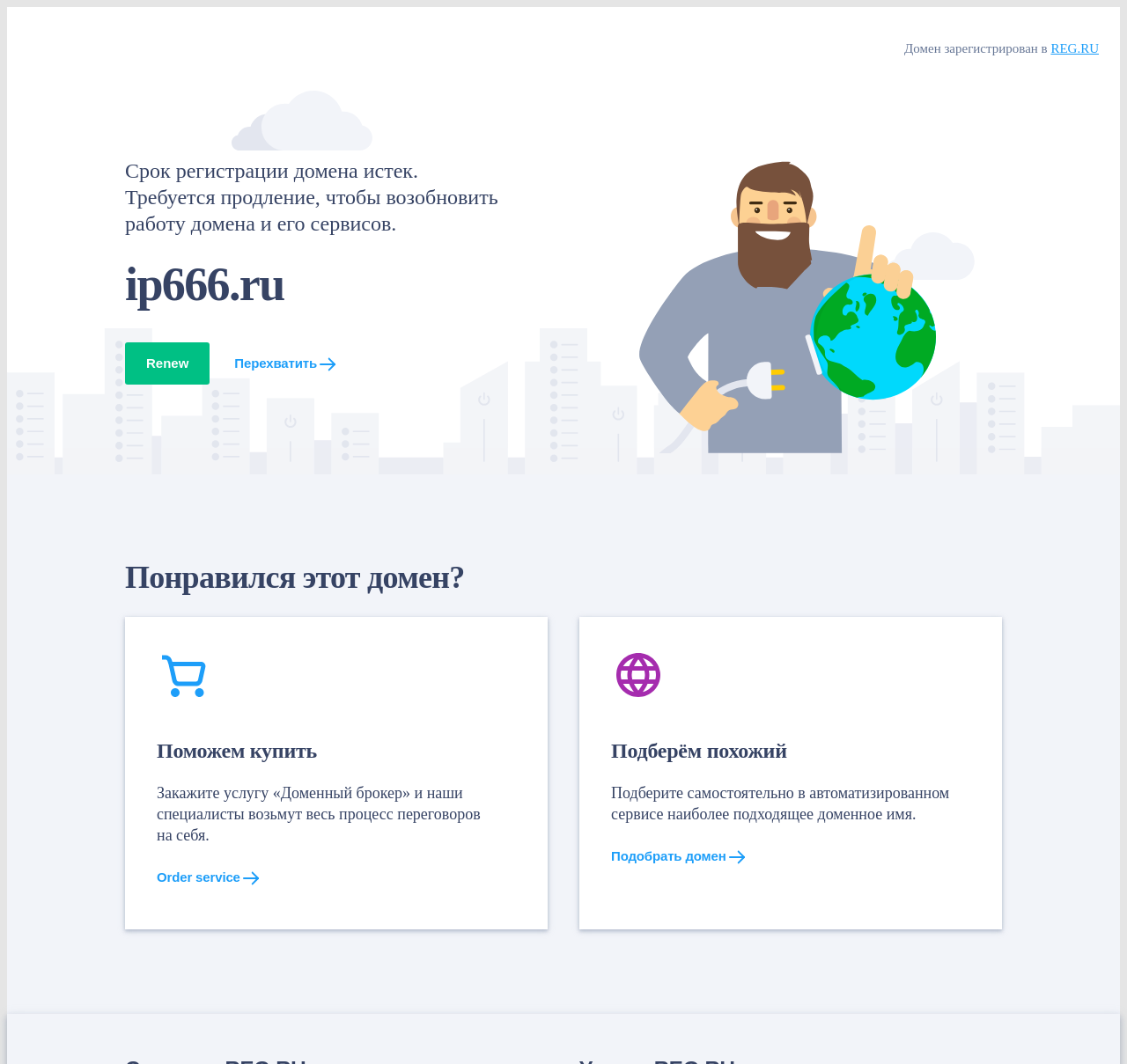Answer the question with a single word or phrase: 
What is the name of the domain that needs to be renewed?

ip666.ru